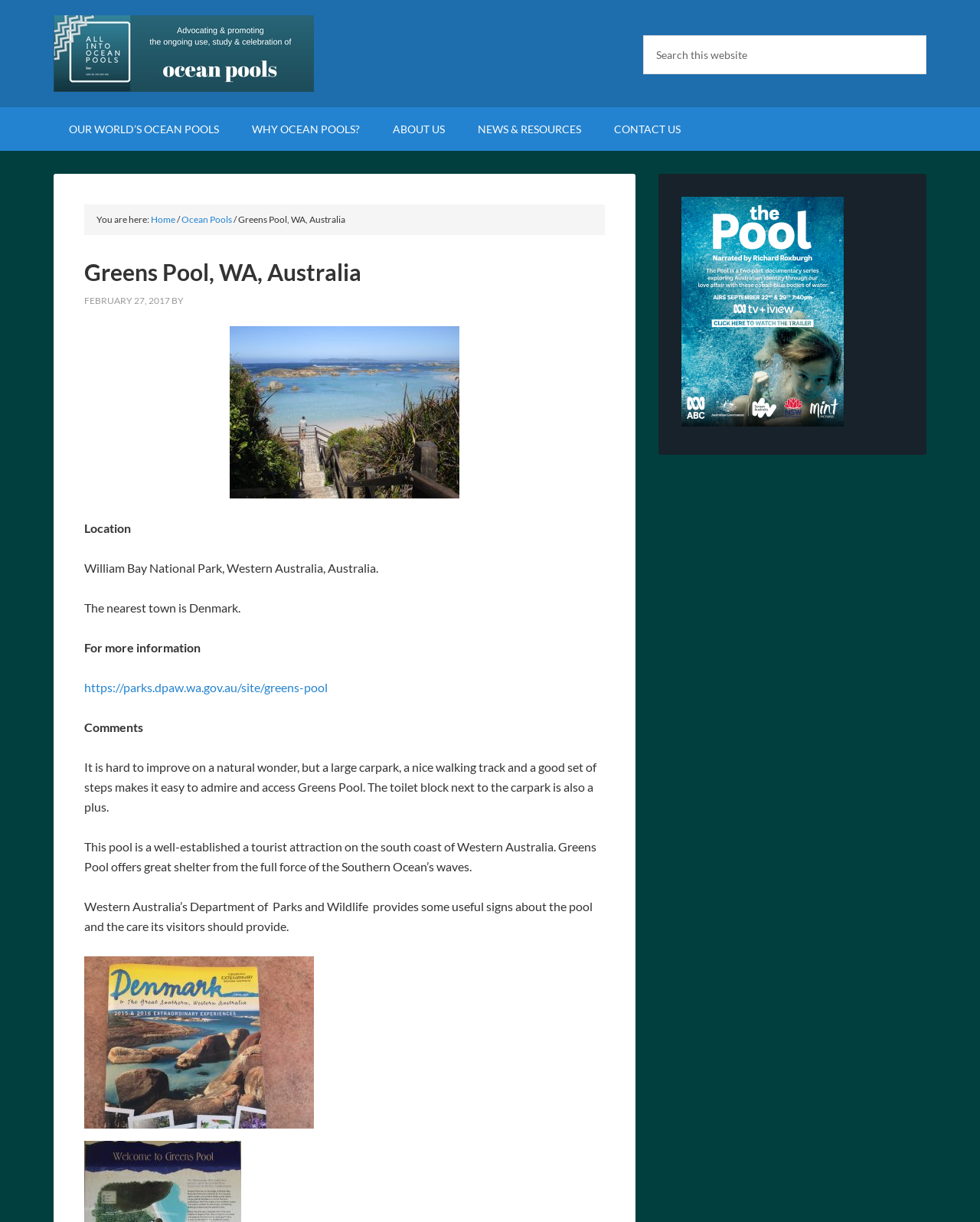Give a one-word or one-phrase response to the question:
What is the name of the national park where Greens Pool is located?

William Bay National Park